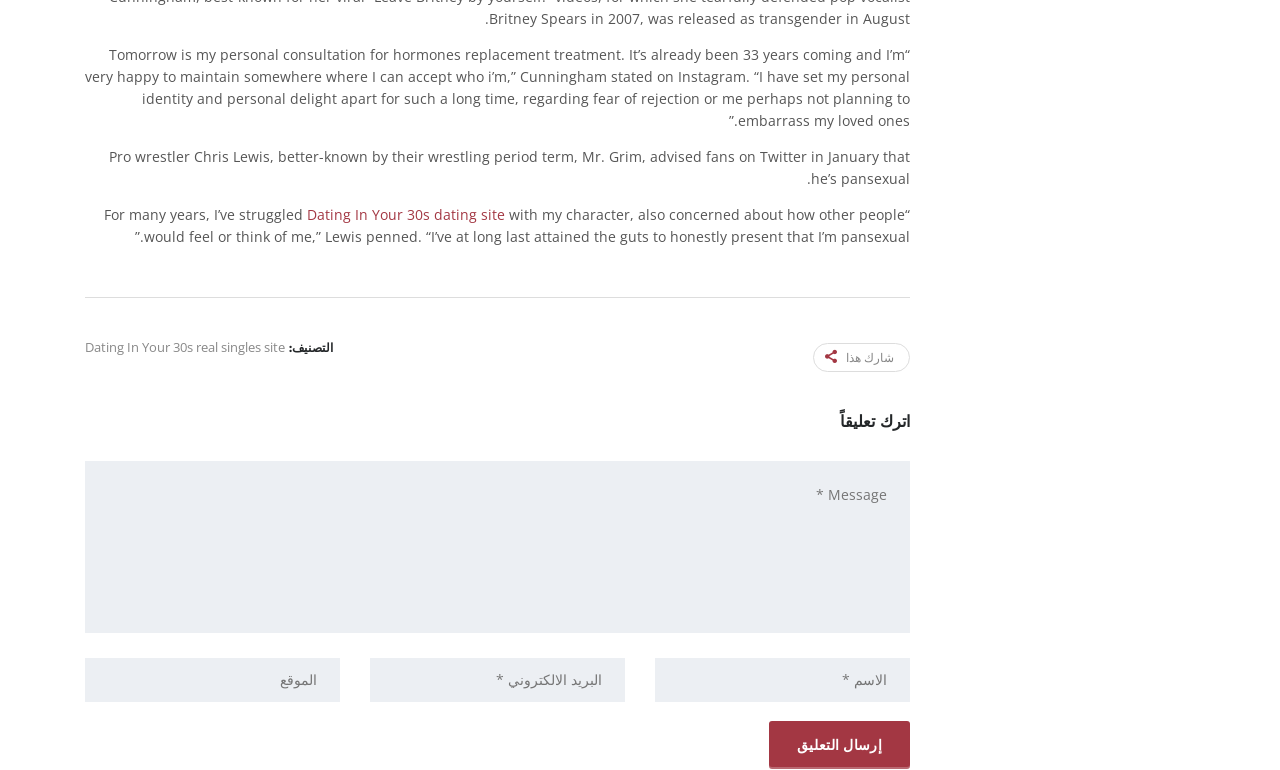What is the purpose of the 'اترك تعليقاً' heading?
Ensure your answer is thorough and detailed.

The 'اترك تعليقاً' heading is likely a call to action for users to leave a comment, as it is followed by text input fields and a 'إرسال التعليق' button, suggesting that users can enter and submit their comments.